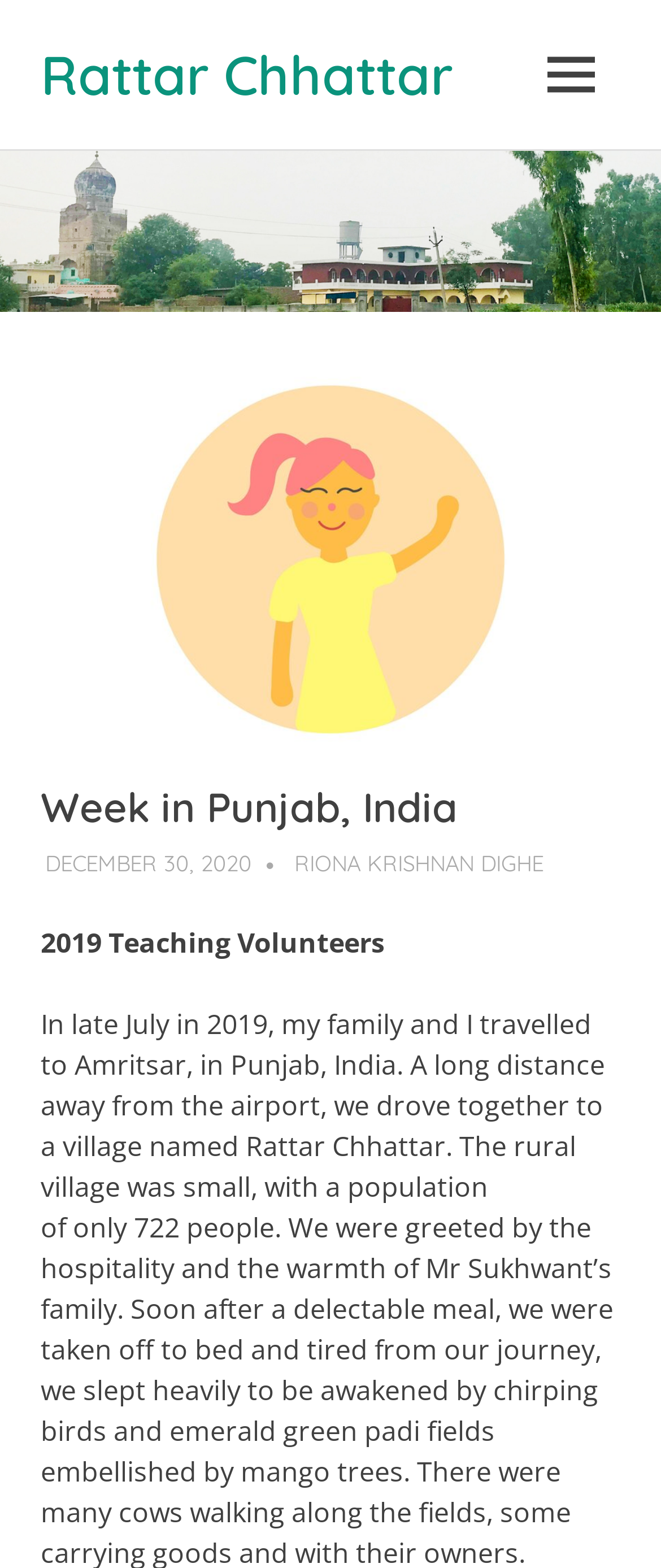Provide an in-depth caption for the elements present on the webpage.

The webpage is about "Week in Punjab, India – Rattar Chhattar". At the top-left corner, there is a link to "Rattar Chhattar". On the top-right corner, there is a button labeled "MENU" which is not expanded. Below the button, there is a large image that spans the entire width of the page, with the title "Rattar Chhattar" on it.

Above the image, there is a header section that contains a heading "Week in Punjab, India" on the left side, and two links on the right side. The first link is "DECEMBER 30, 2020" and the second link is "RIONA KRISHNAN DIGHE" which is duplicated. 

Below the header section, there is a static text "2019 Teaching Volunteers".